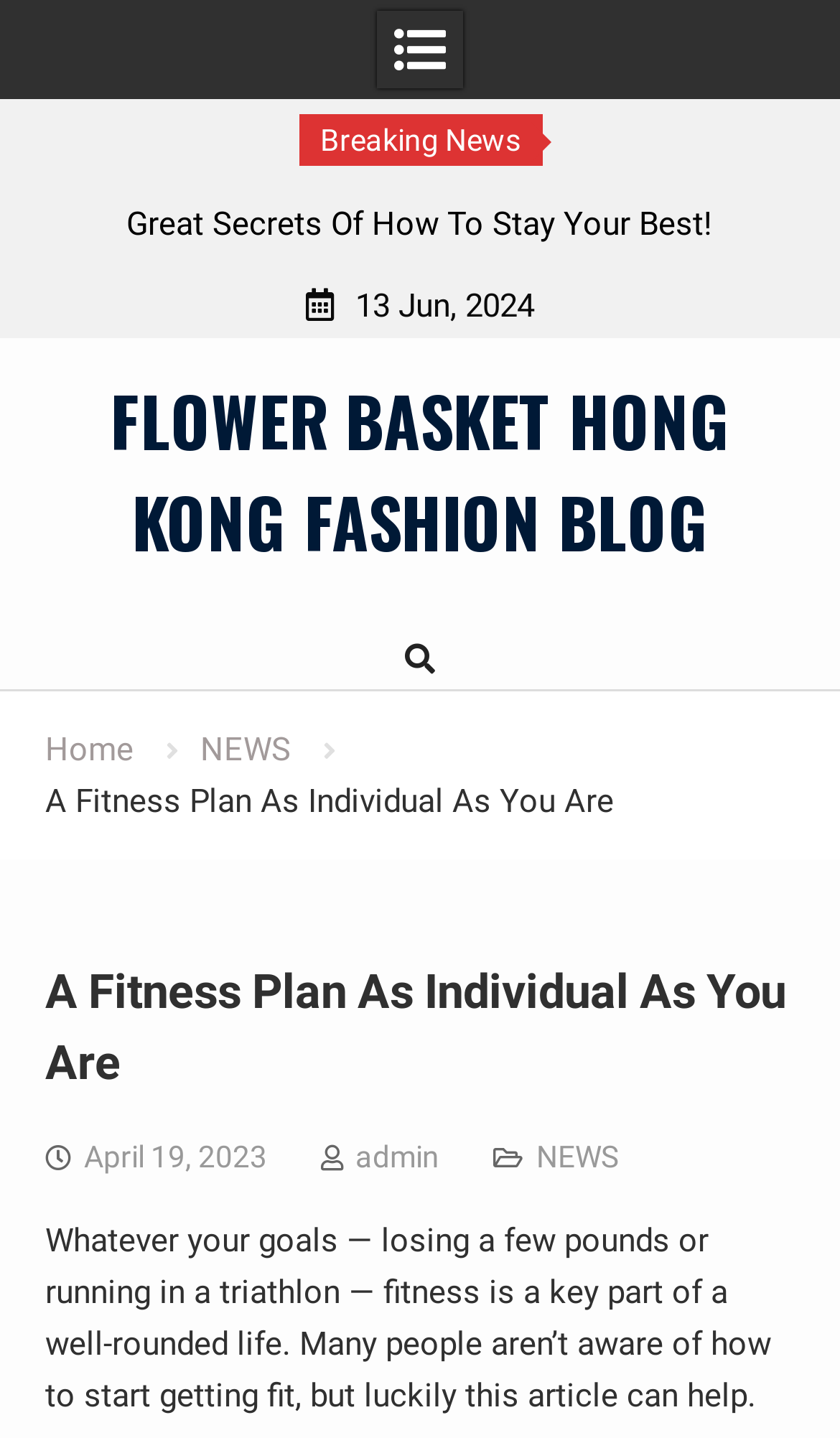Identify the bounding box coordinates of the section that should be clicked to achieve the task described: "Visit the home page".

[0.053, 0.508, 0.159, 0.535]